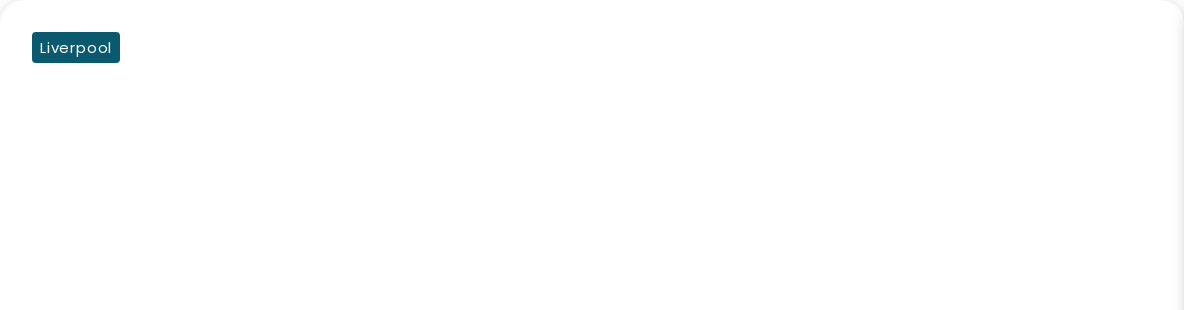Based on the image, please elaborate on the answer to the following question:
What feature do the private terraces have?

According to the caption, the charming private terraces are equipped with hot tubs, which is one of the appealing features of the property.